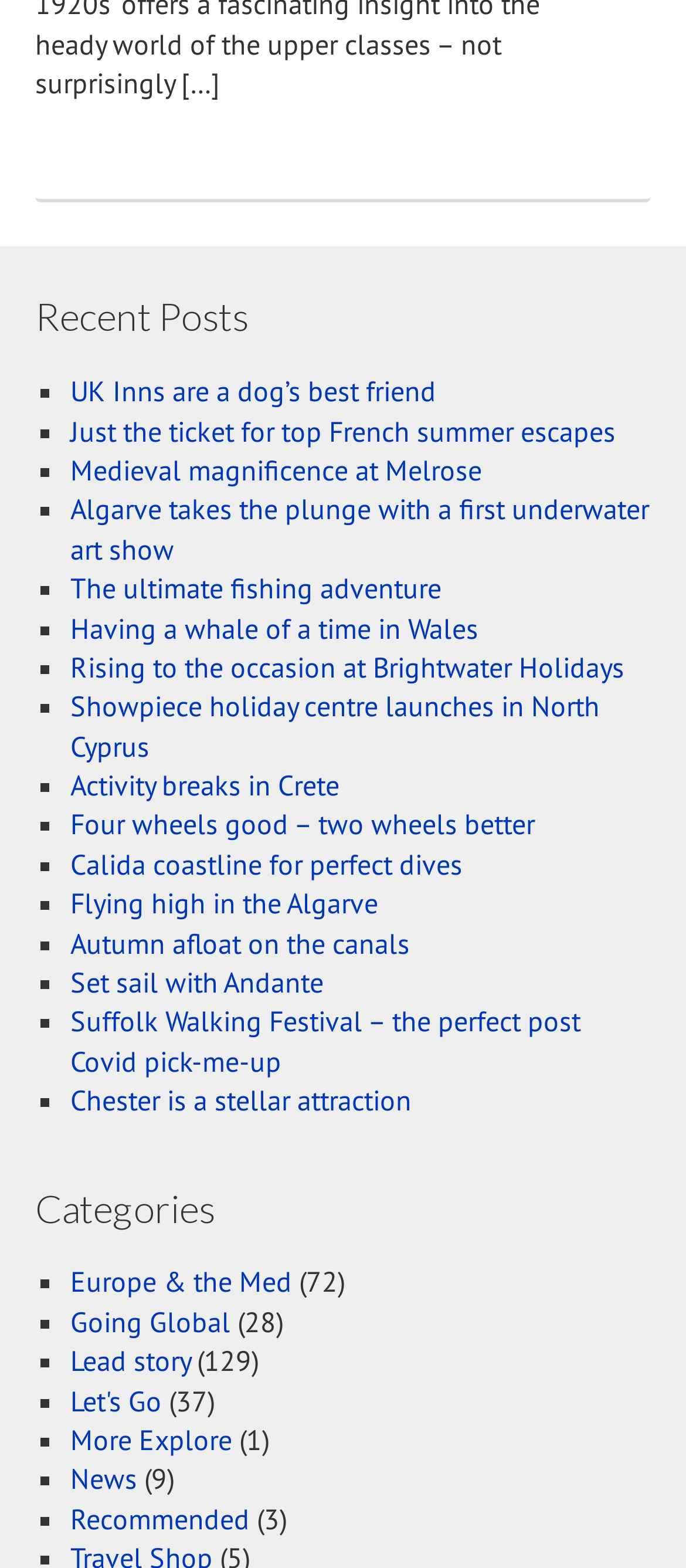Find the bounding box of the element with the following description: "Activity breaks in Crete". The coordinates must be four float numbers between 0 and 1, formatted as [left, top, right, bottom].

[0.103, 0.489, 0.495, 0.512]